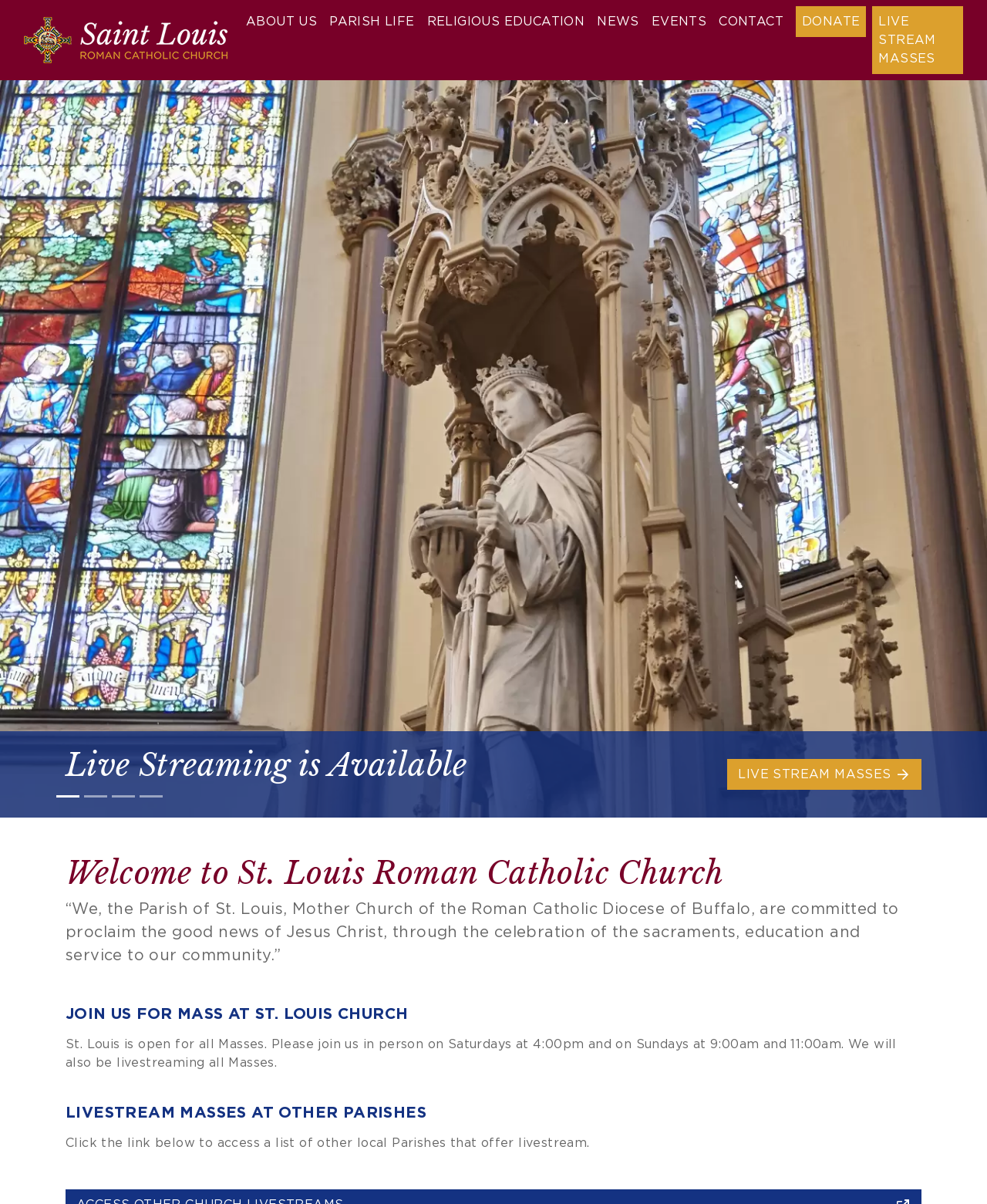Determine the bounding box coordinates for the region that must be clicked to execute the following instruction: "Find jobs".

None